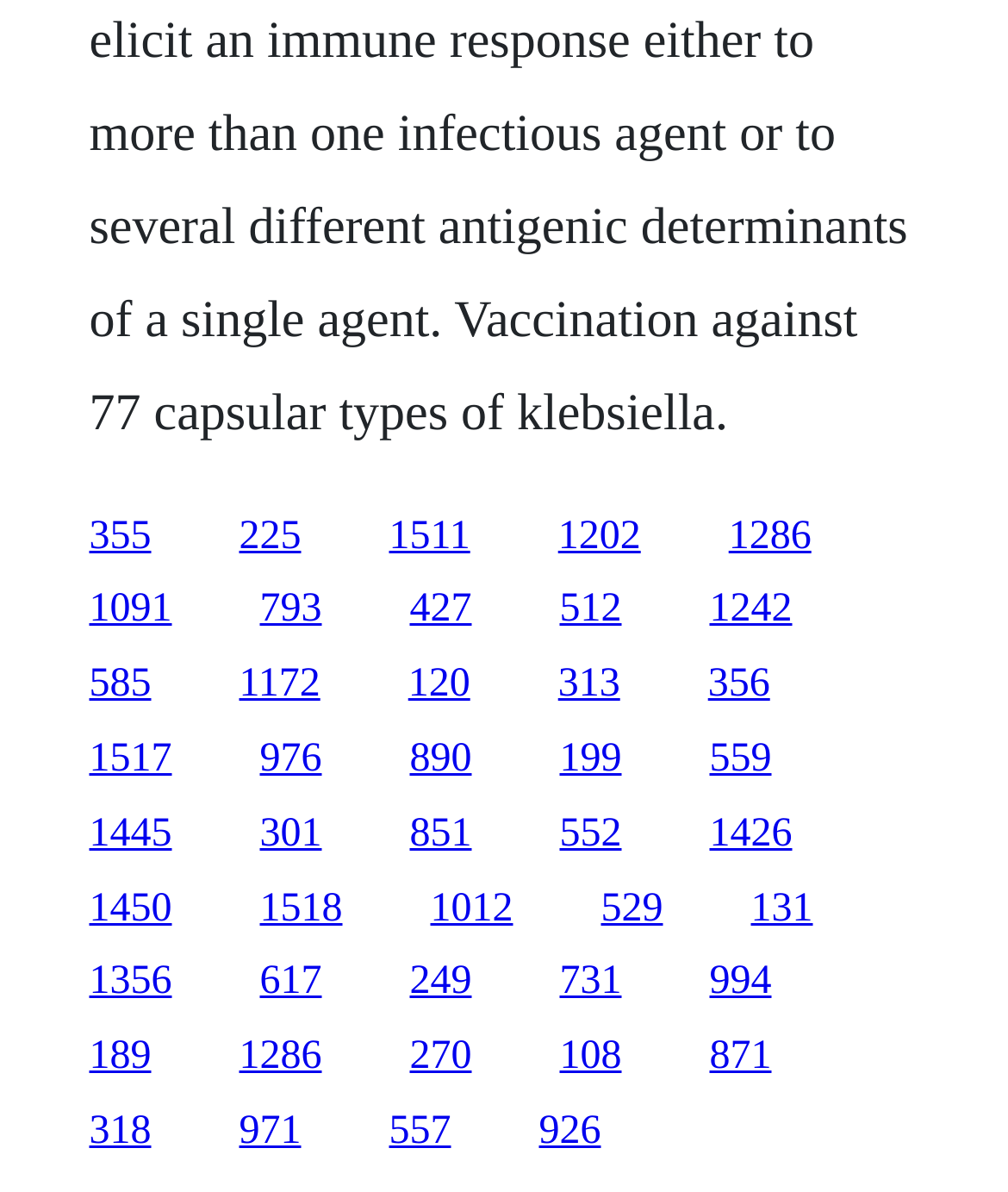Can you find the bounding box coordinates for the element that needs to be clicked to execute this instruction: "go to the fifth link"? The coordinates should be given as four float numbers between 0 and 1, i.e., [left, top, right, bottom].

[0.723, 0.431, 0.805, 0.468]